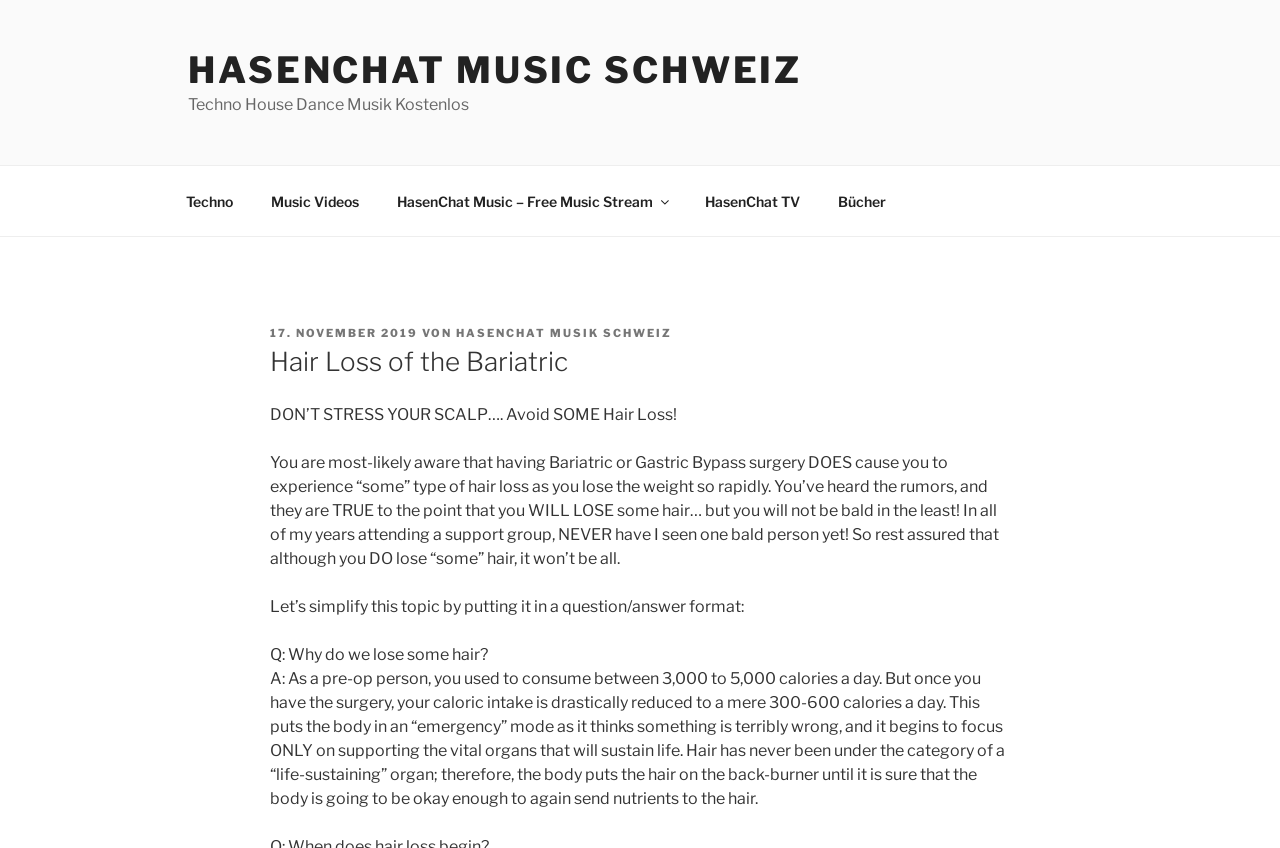How many calories did the person consume before the surgery?
Using the visual information, answer the question in a single word or phrase.

3,000 to 5,000